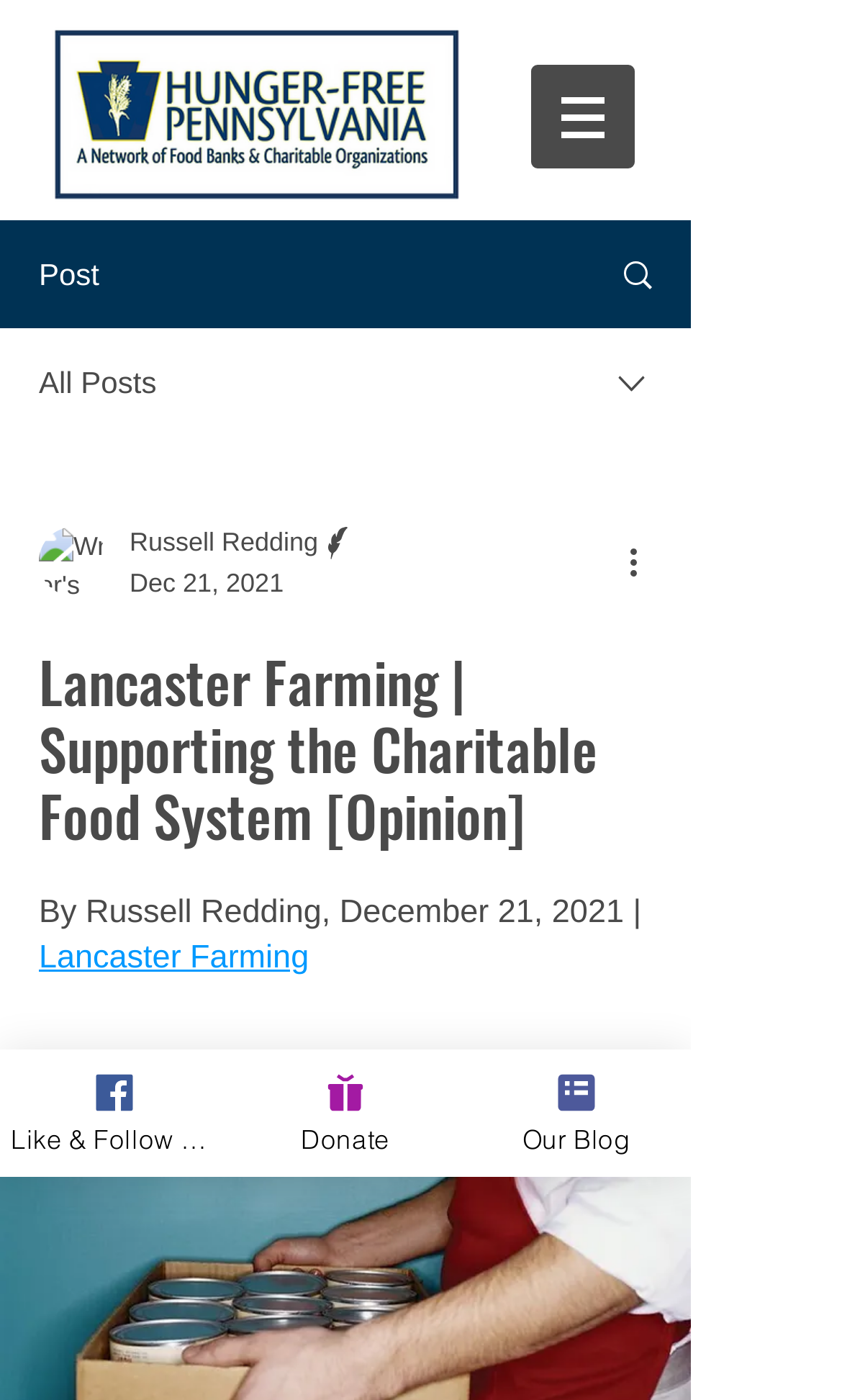What is the author's name?
We need a detailed and exhaustive answer to the question. Please elaborate.

The author's name can be found in the combobox element, which contains the writer's picture and name. The name 'Russell Redding' is mentioned as the author of the article.